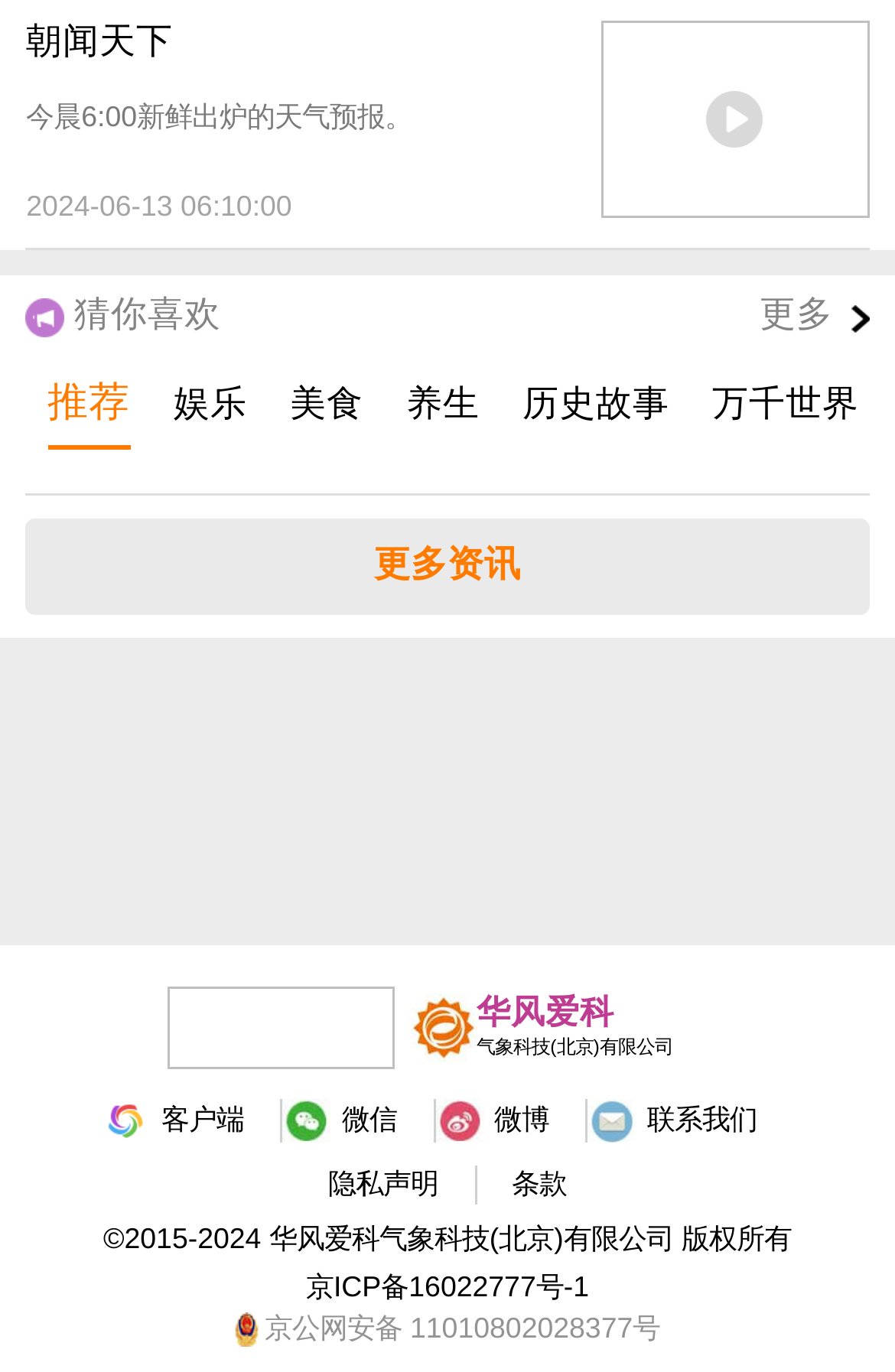Find the bounding box coordinates for the area that must be clicked to perform this action: "Click on the '更多' link".

[0.795, 0.201, 0.971, 0.262]